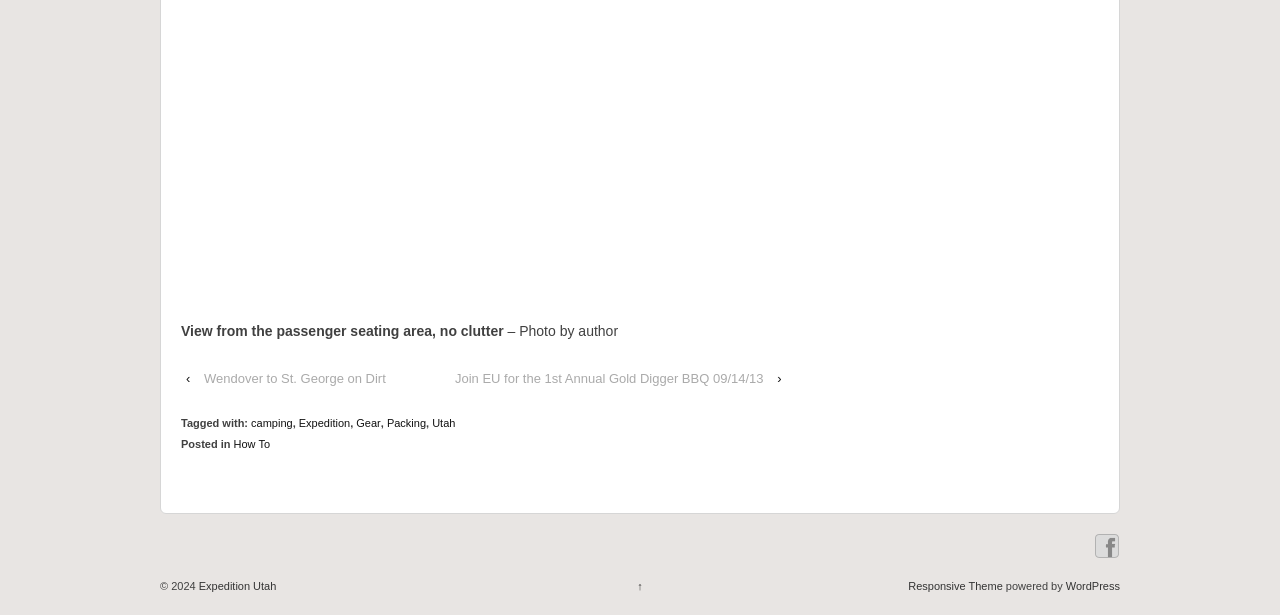Extract the bounding box coordinates of the UI element described: "camping". Provide the coordinates in the format [left, top, right, bottom] with values ranging from 0 to 1.

[0.196, 0.678, 0.229, 0.697]